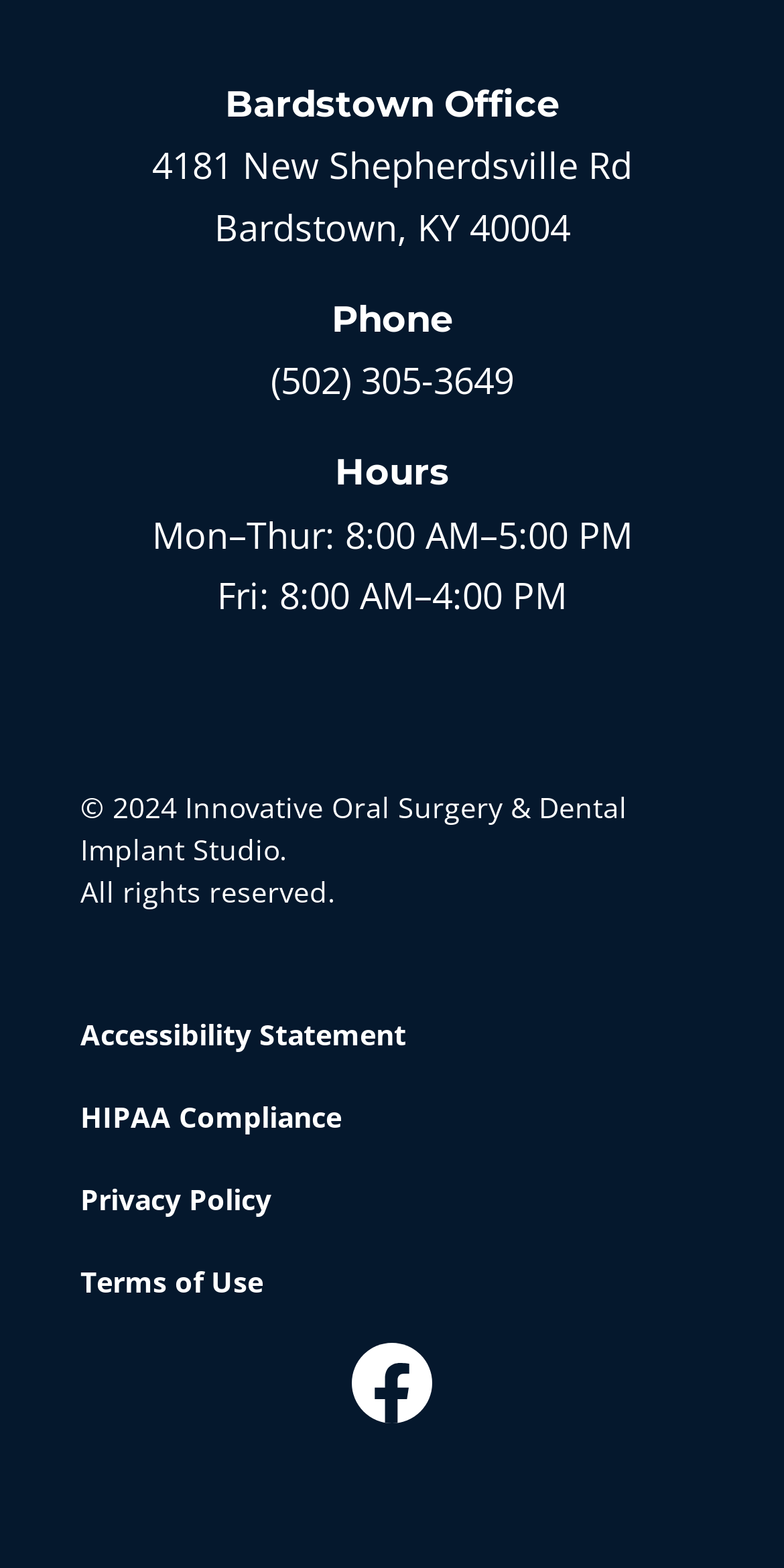Provide the bounding box coordinates for the UI element that is described by this text: "Privacy Policy". The coordinates should be in the form of four float numbers between 0 and 1: [left, top, right, bottom].

[0.103, 0.753, 0.346, 0.777]